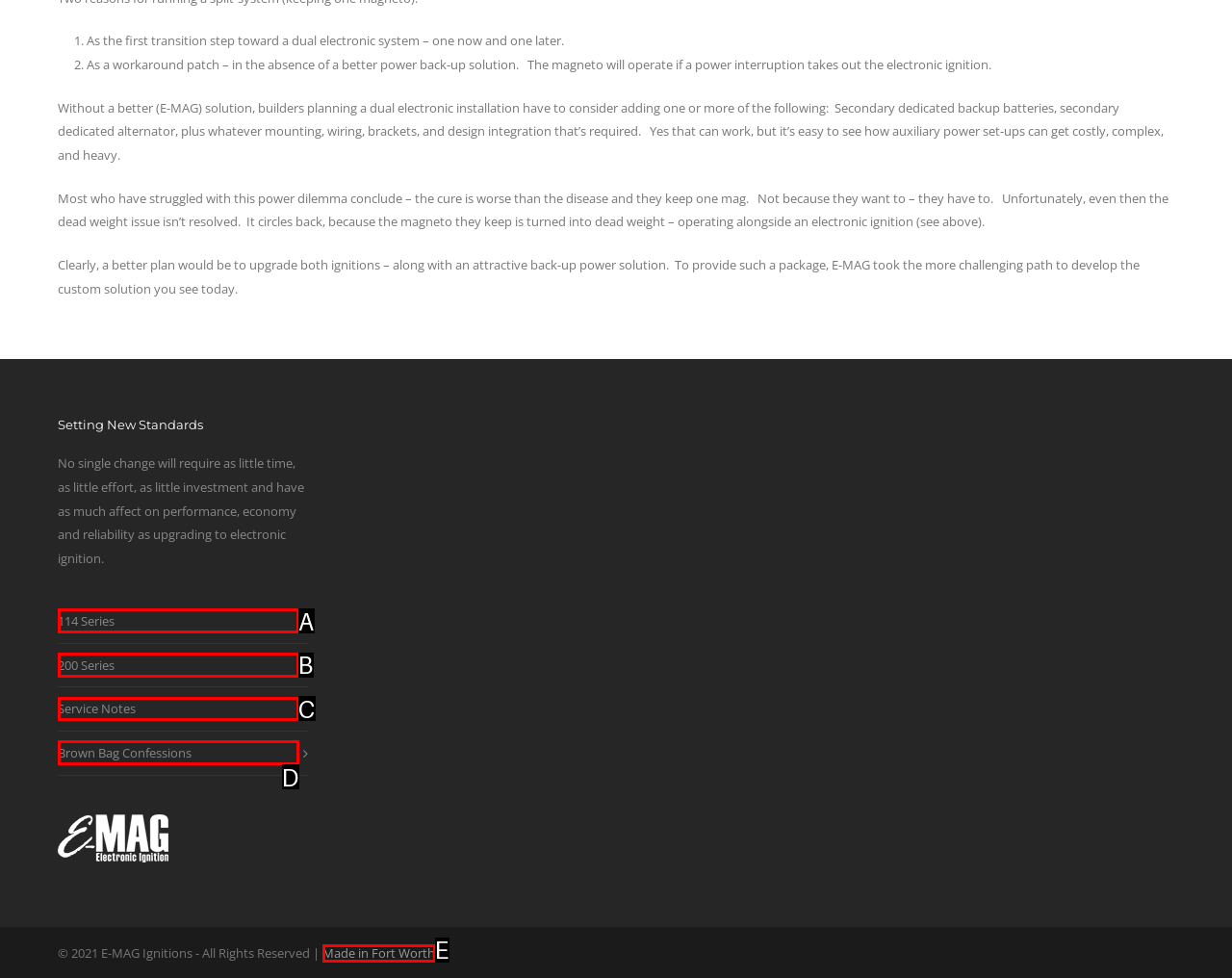Select the option that matches this description: Our Team
Answer by giving the letter of the chosen option.

None